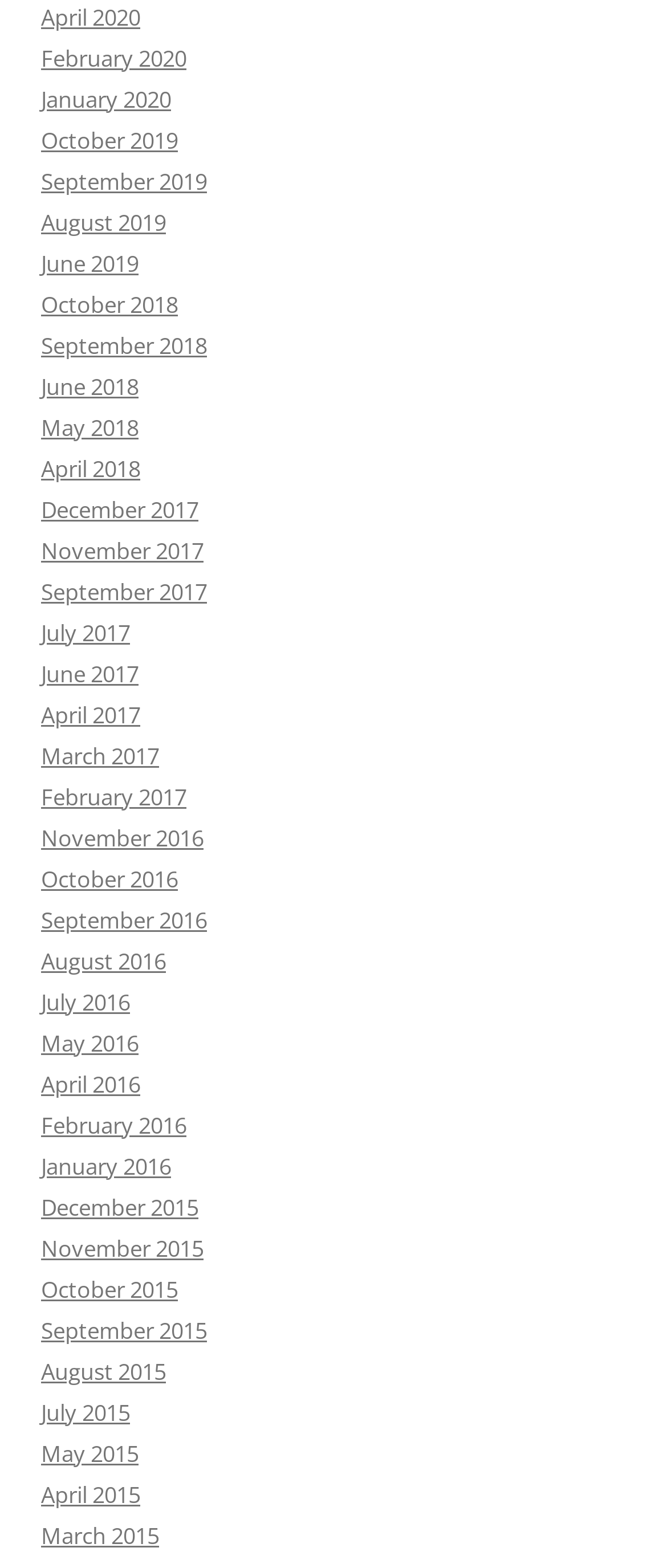Are there any months available in 2016?
Refer to the screenshot and deliver a thorough answer to the question presented.

I found that there are several months available in 2016, including November, October, September, August, July, May, April, February, and January.